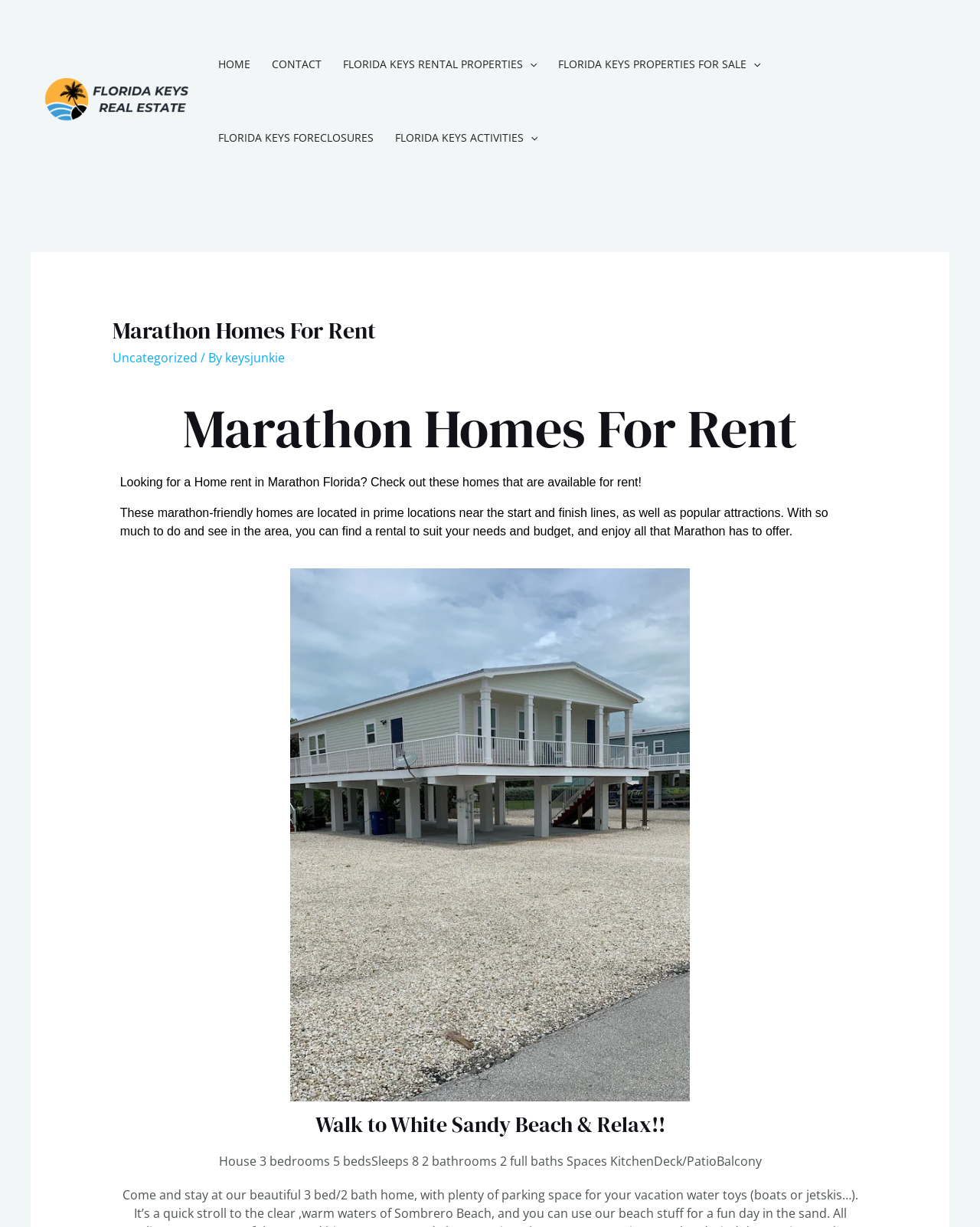Determine the bounding box coordinates for the clickable element required to fulfill the instruction: "Read about Walk to White Sandy Beach & Relax!!". Provide the coordinates as four float numbers between 0 and 1, i.e., [left, top, right, bottom].

[0.122, 0.907, 0.878, 0.926]